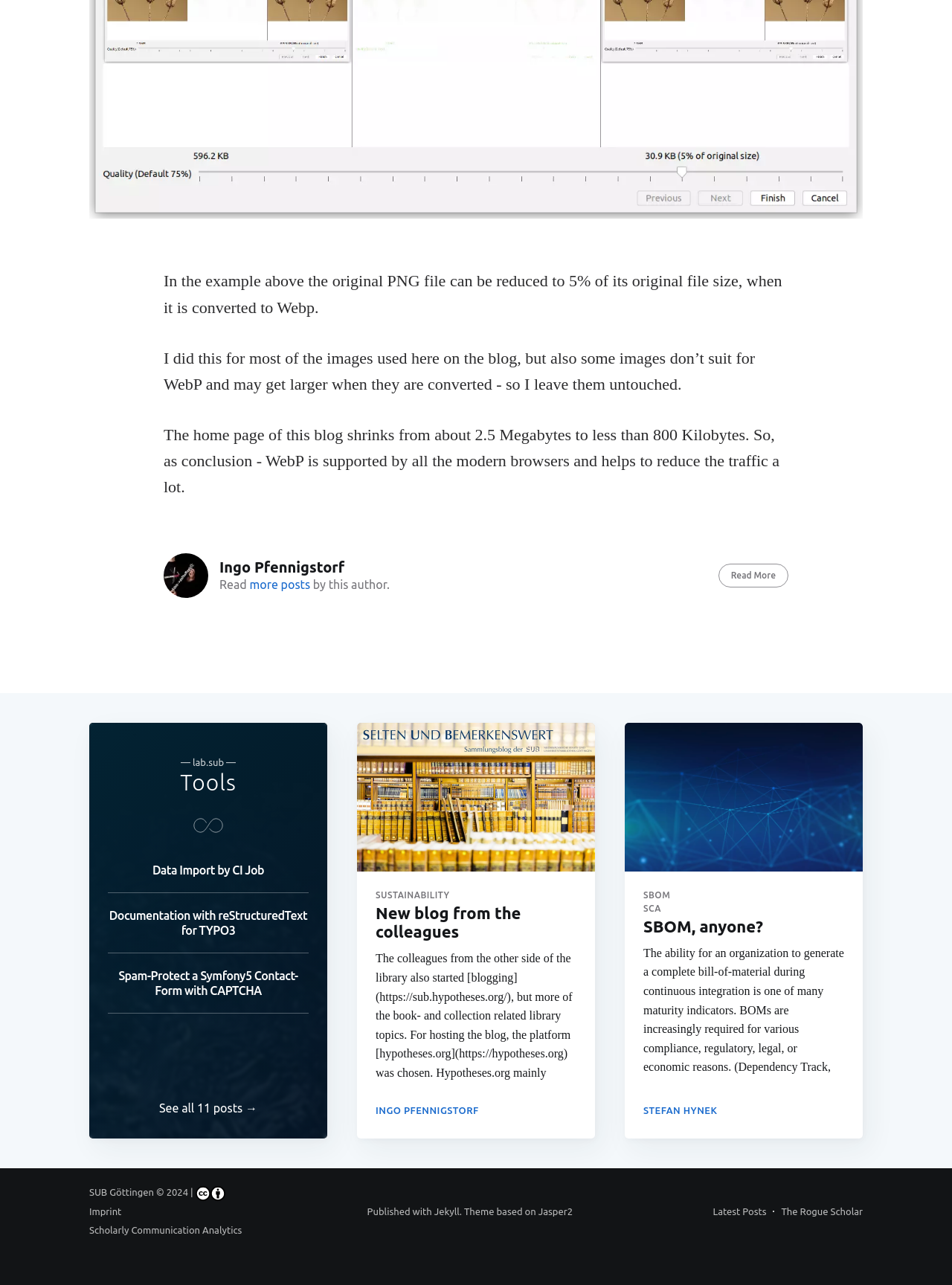How many articles are on this webpage?
Refer to the image and provide a one-word or short phrase answer.

3